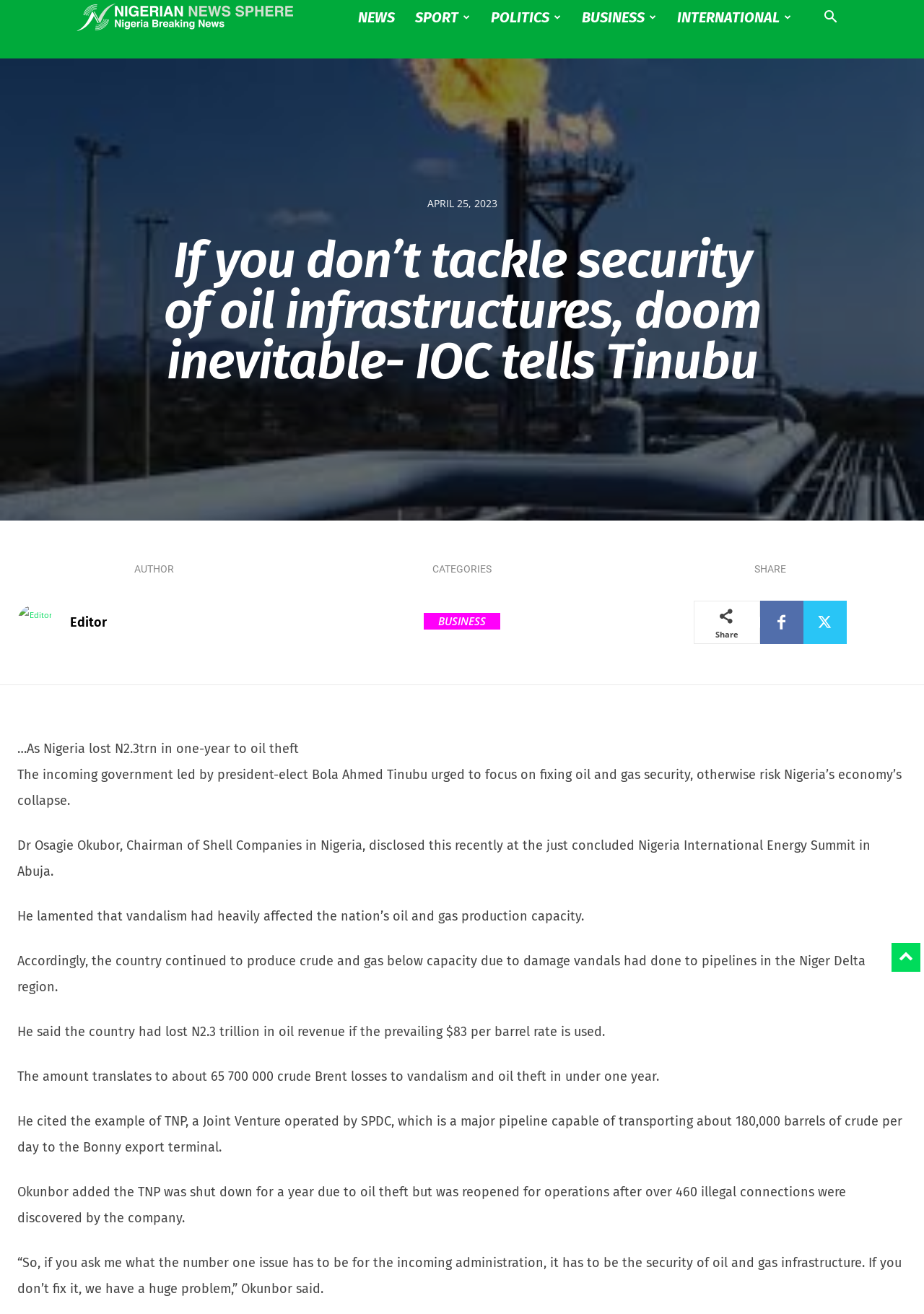Carefully examine the image and provide an in-depth answer to the question: What is the capacity of the TNP pipeline?

I found the answer by reading the text content of the webpage, specifically the sentence 'He cited the example of TNP, a Joint Venture operated by SPDC, which is a major pipeline capable of transporting about 180,000 barrels of crude per day to the Bonny export terminal.'